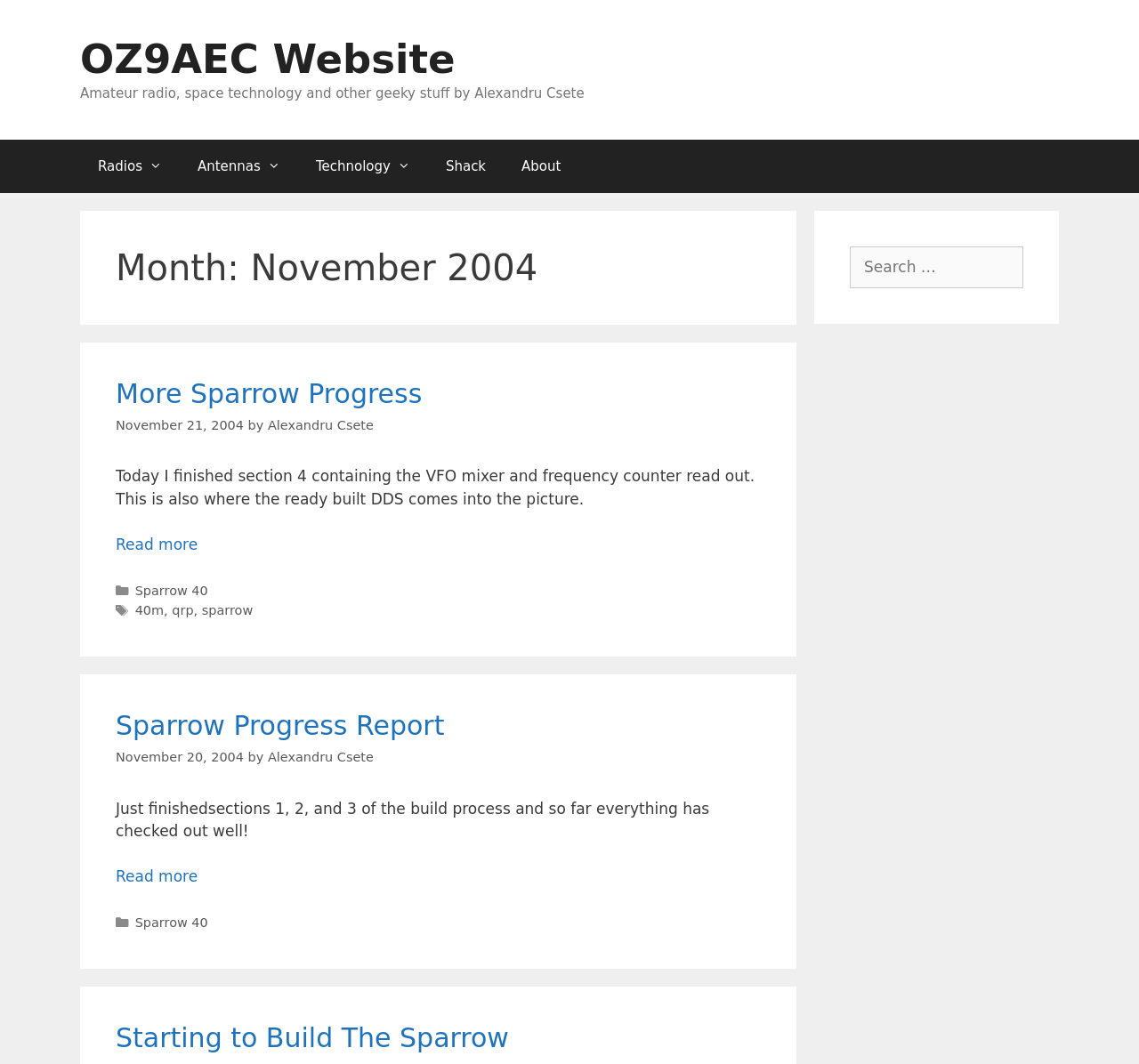For the following element description, predict the bounding box coordinates in the format (top-left x, top-left y, bottom-right x, bottom-right y). All values should be floating point numbers between 0 and 1. Description: sparrow

[0.177, 0.567, 0.222, 0.58]